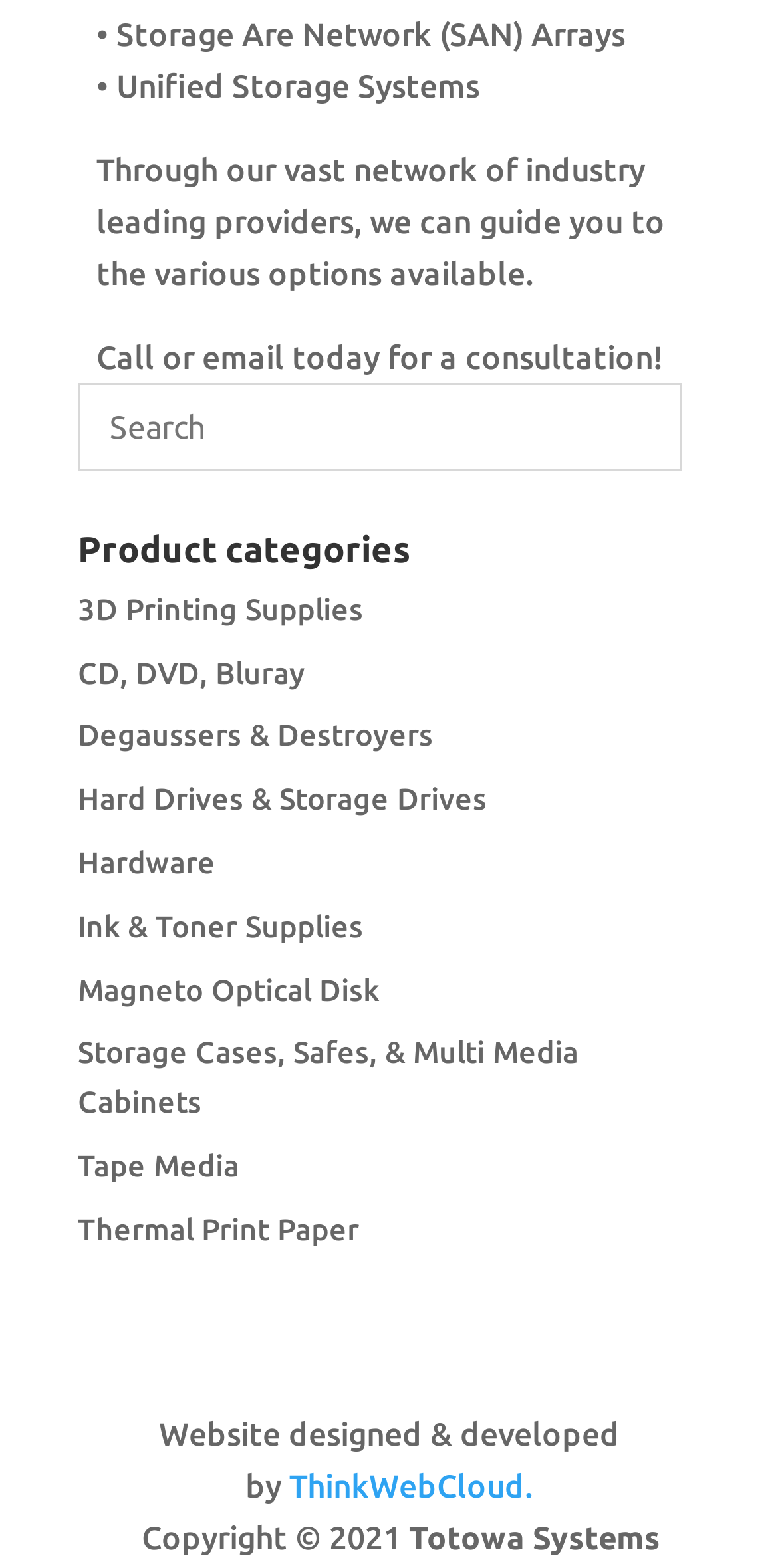Pinpoint the bounding box coordinates of the area that must be clicked to complete this instruction: "Explore Hard Drives & Storage Drives".

[0.1, 0.499, 0.626, 0.52]